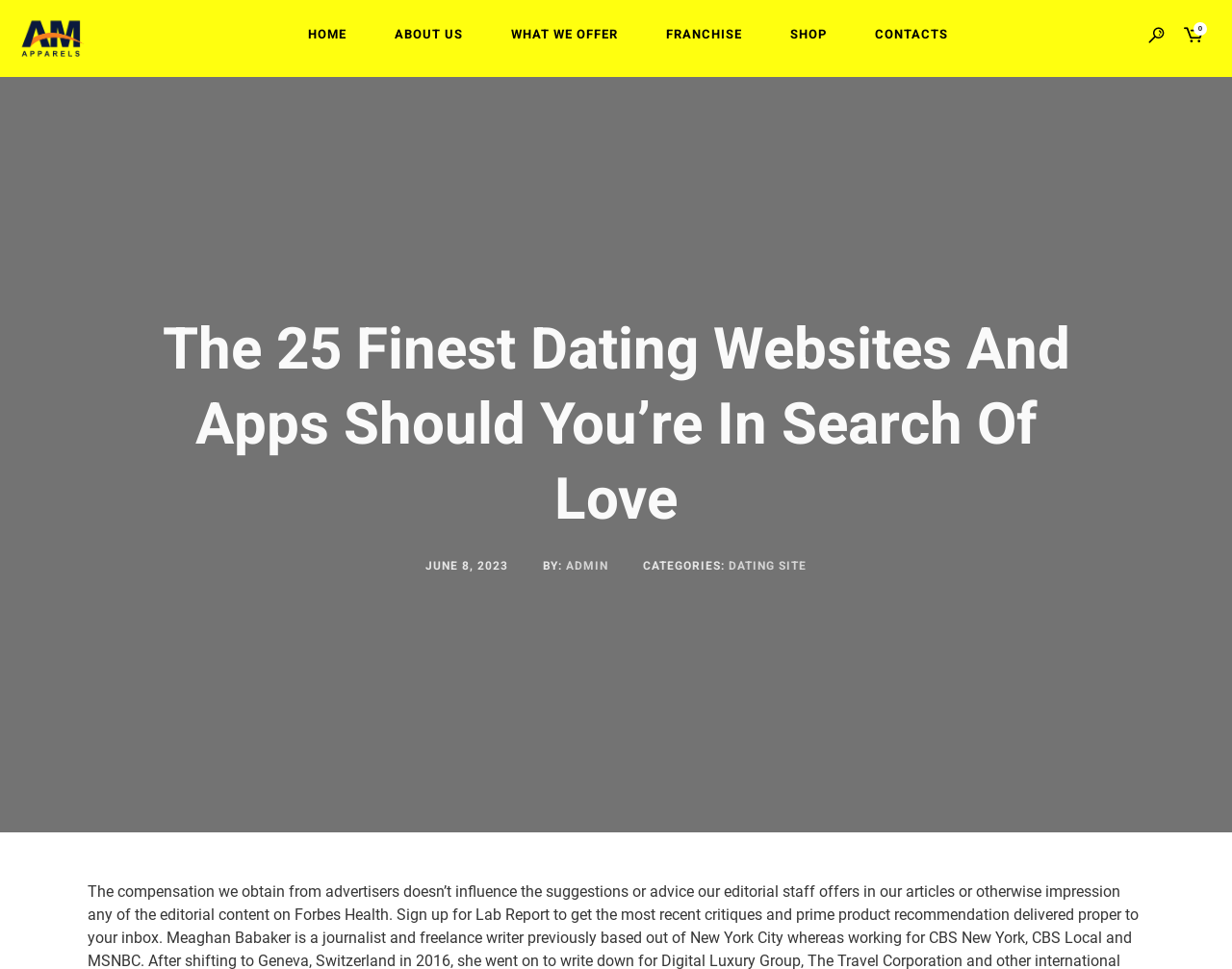Locate the bounding box coordinates of the area you need to click to fulfill this instruction: 'contact us'. The coordinates must be in the form of four float numbers ranging from 0 to 1: [left, top, right, bottom].

[0.691, 0.0, 0.77, 0.071]